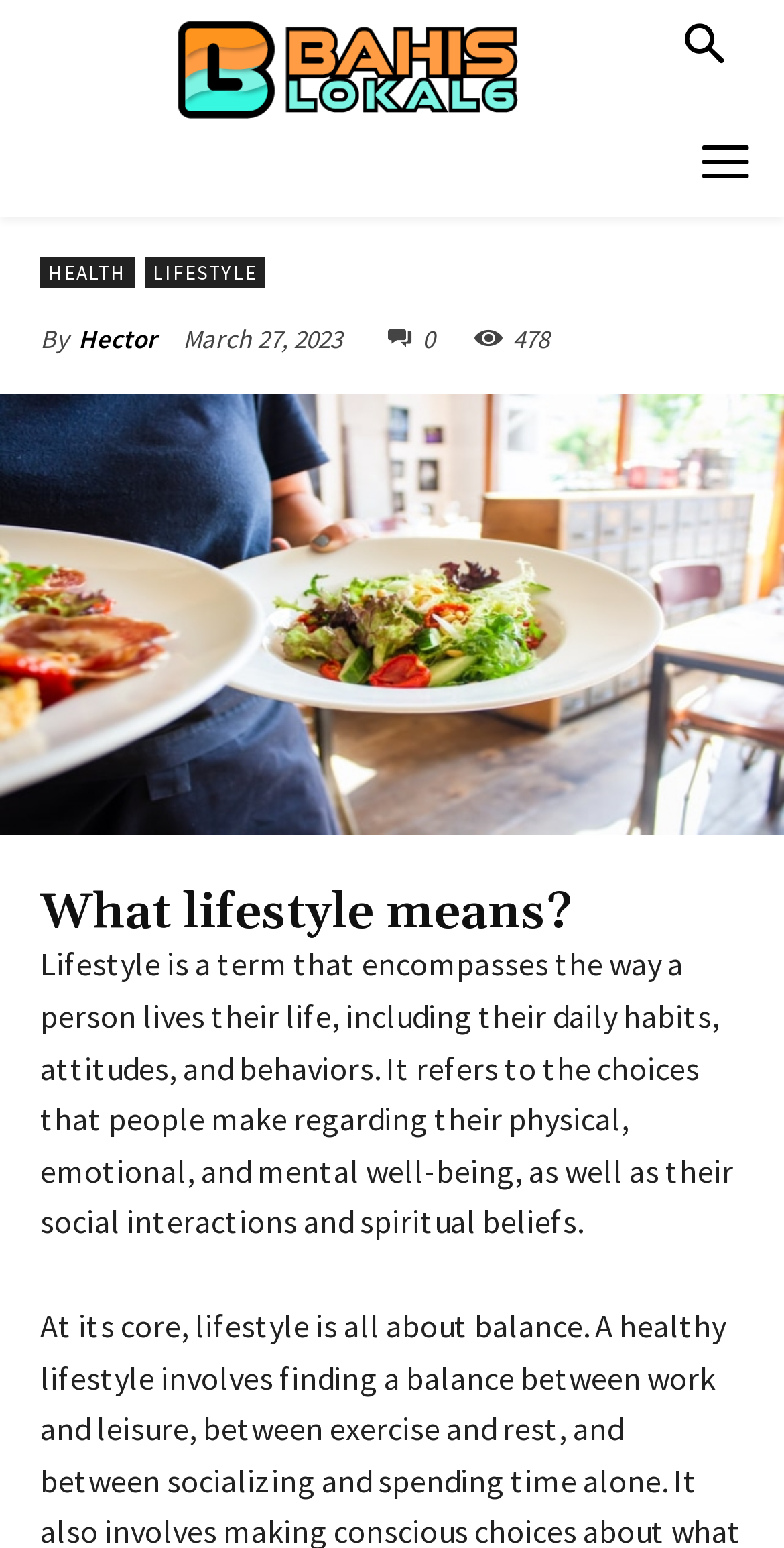What is the topic of the article?
Answer the question with as much detail as possible.

The topic of the article can be found by looking at the heading element with the text 'What lifestyle means?' and the static text element with the text 'Lifestyle is a term that encompasses the way a person lives their life...'.